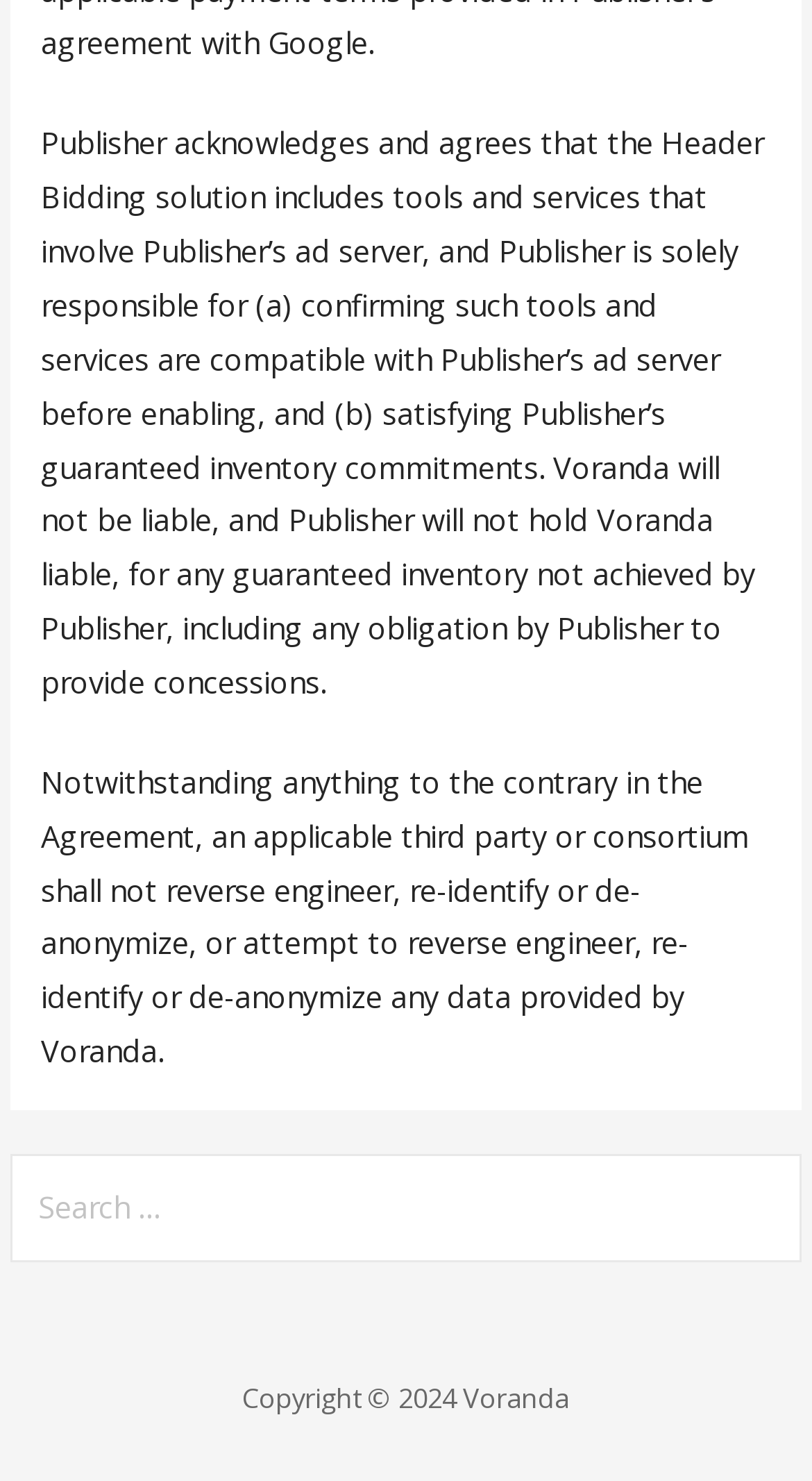Respond with a single word or short phrase to the following question: 
What is not allowed to be done with Voranda's data?

Reverse engineer